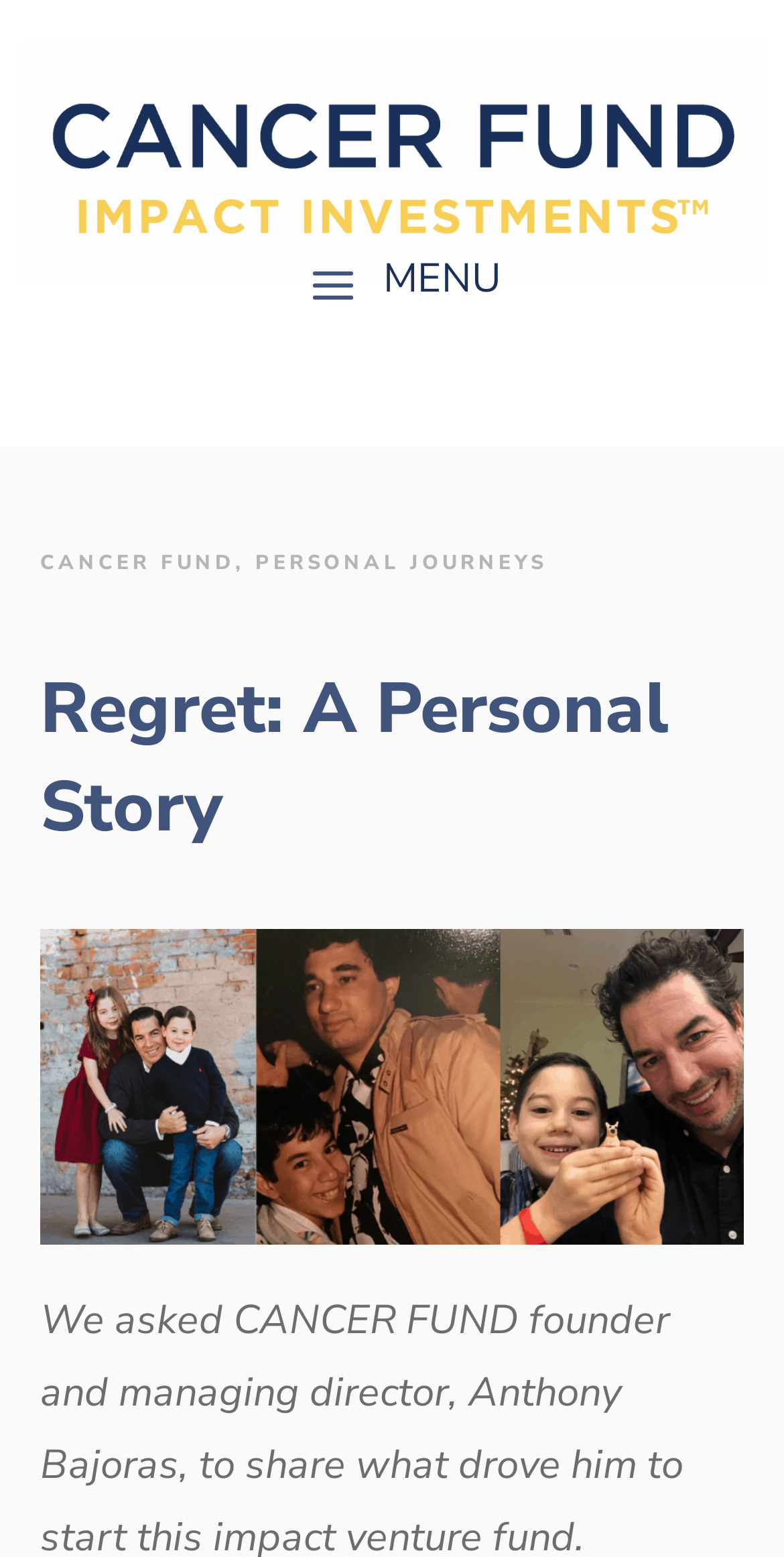Use the details in the image to answer the question thoroughly: 
How many links are present in the top section?

Upon examining the webpage, I can see three links in the top section: one with an image, one with the text 'CANCER FUND', and one with the text 'PERSONAL JOURNEYS'.